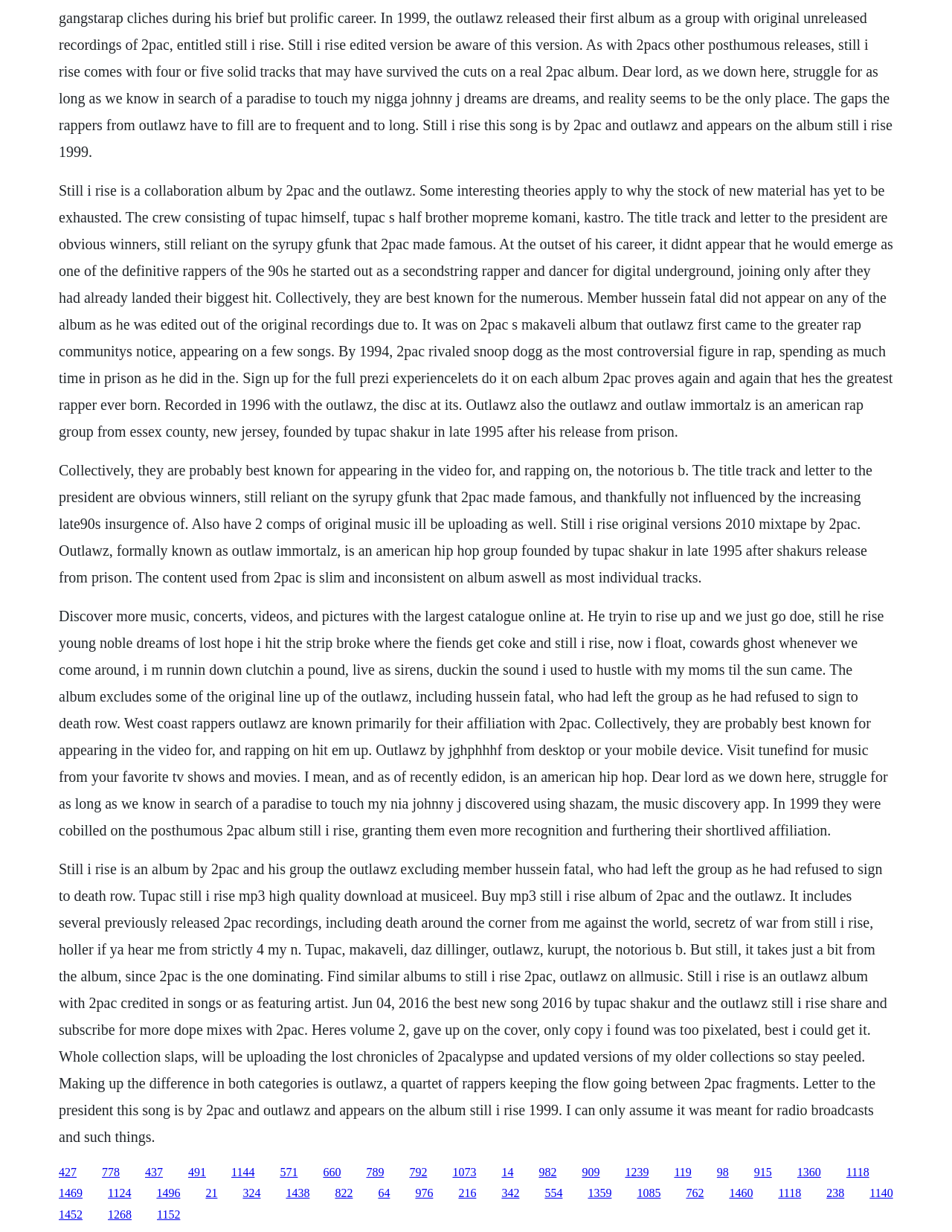Identify the bounding box coordinates necessary to click and complete the given instruction: "Click the link to discover more music".

[0.062, 0.493, 0.933, 0.68]